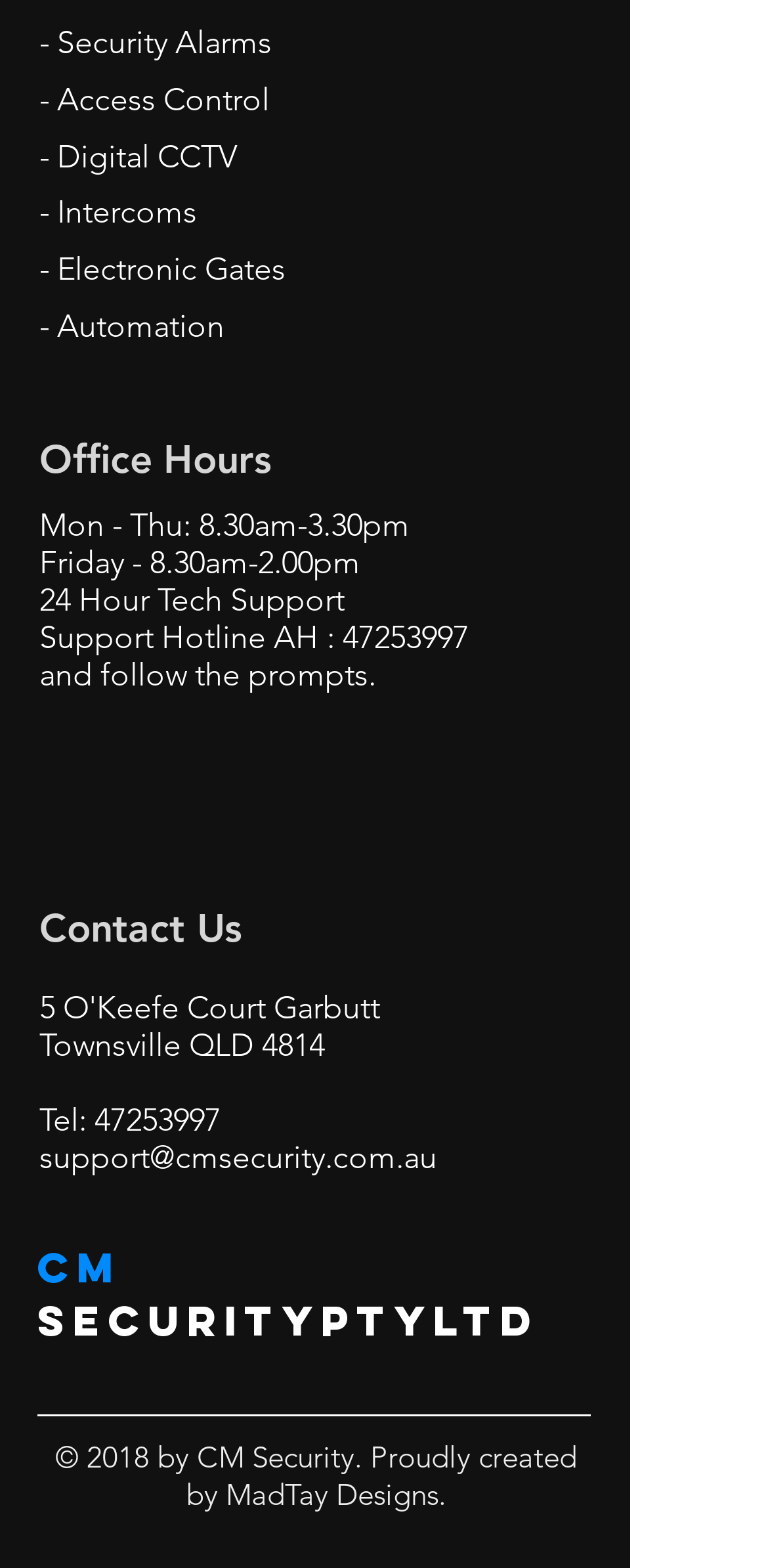What are the office hours on Fridays? Please answer the question using a single word or phrase based on the image.

8.30am-2.00pm